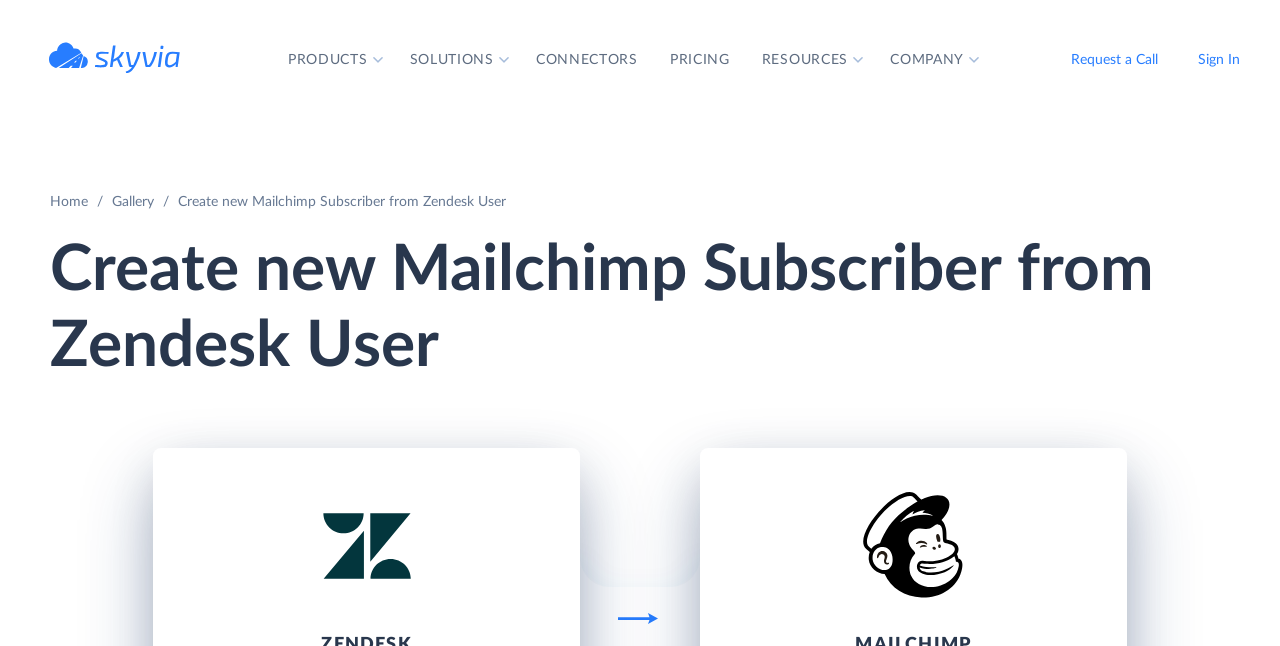Identify the webpage's primary heading and generate its text.

Create new Mailchimp Subscriber from Zendesk User